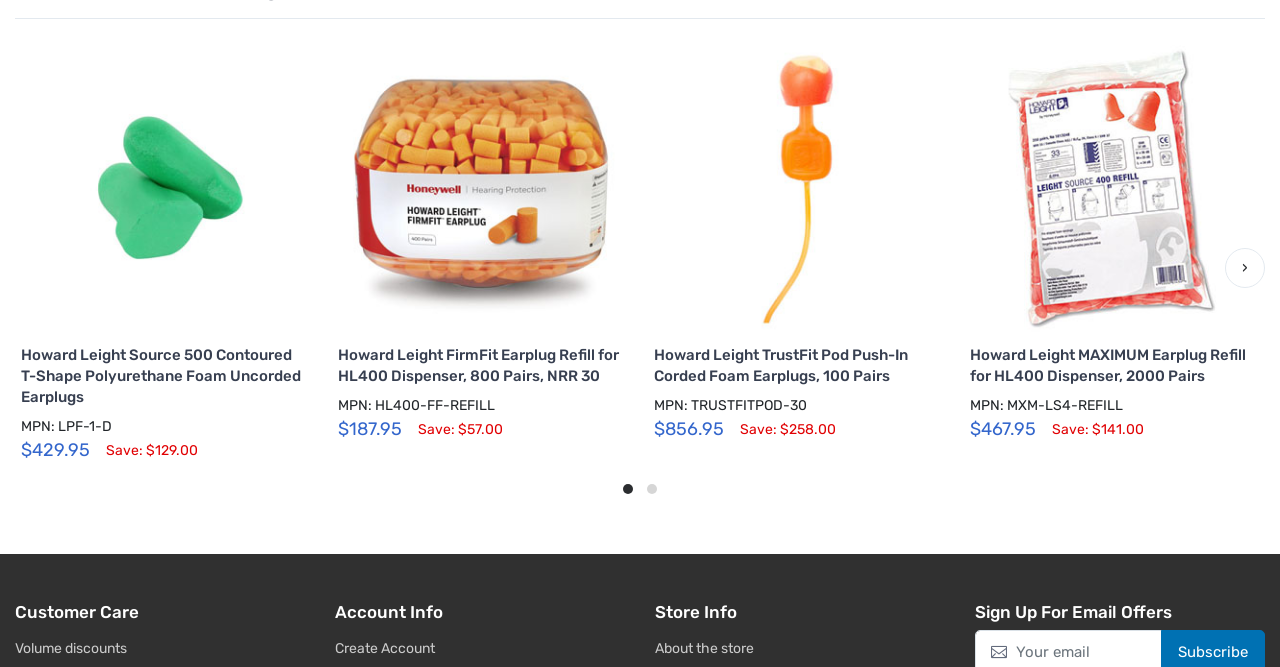Indicate the bounding box coordinates of the element that must be clicked to execute the instruction: "Get volume discounts". The coordinates should be given as four float numbers between 0 and 1, i.e., [left, top, right, bottom].

[0.012, 0.957, 0.238, 0.988]